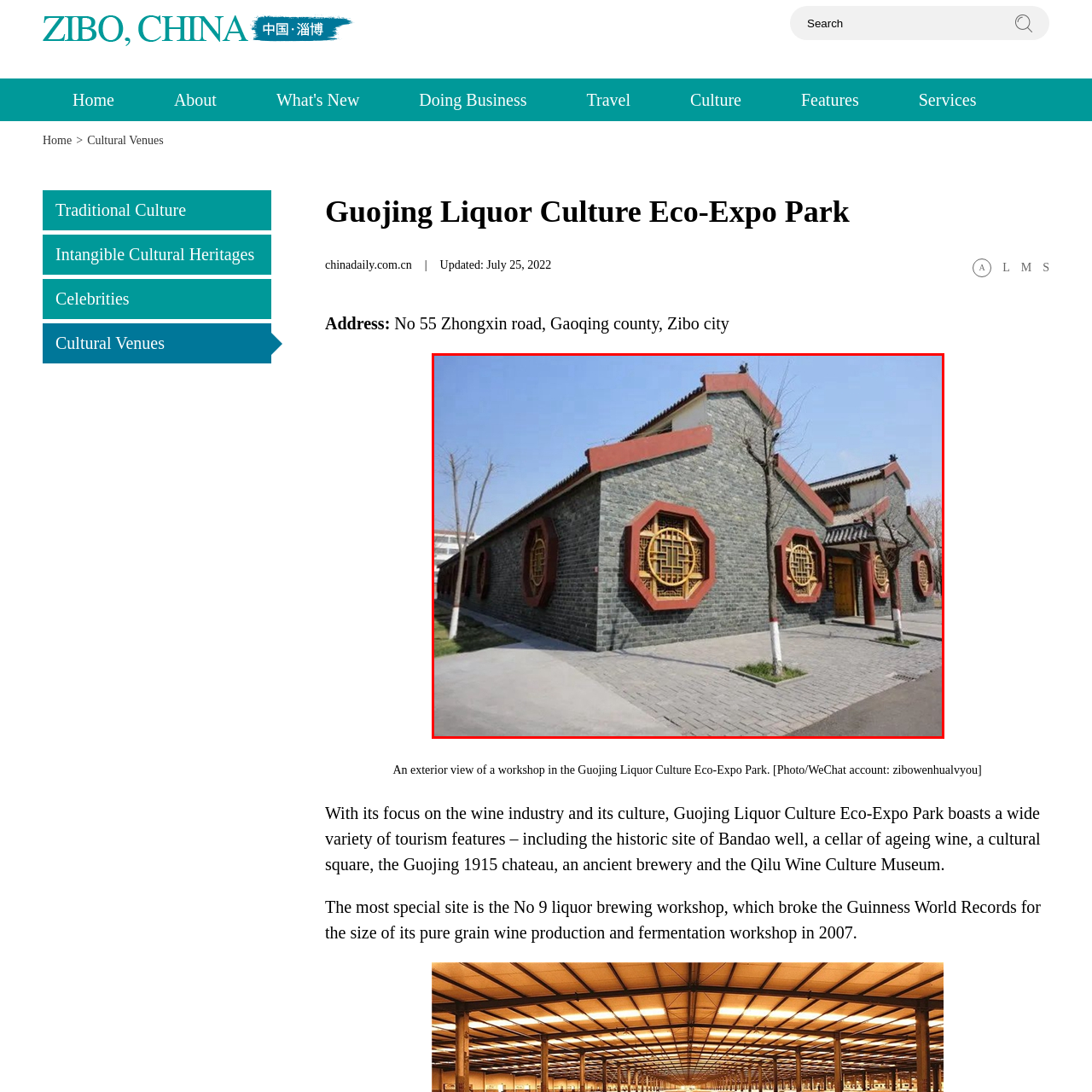Deliver a detailed account of the image that lies within the red box.

An exterior view of a beautifully designed workshop located in the Guojing Liquor Culture Eco-Expo Park. The structure features traditional Chinese architectural elements, including elegant octagonal windows adorned with intricate wooden designs and a striking color palette of gray stone and red accents. Surrounding the building, neatly paved pathways and young trees enhance the appeal of this cultural site. The park emphasizes the rich history and culture of the wine industry, housing various attractions that celebrate the art of liquor production. This particular workshop stands even more significant as it holds the Guinness World Record for the largest pure grain wine production and fermentation workshop, highlighting its importance in the region's cultural landscape.